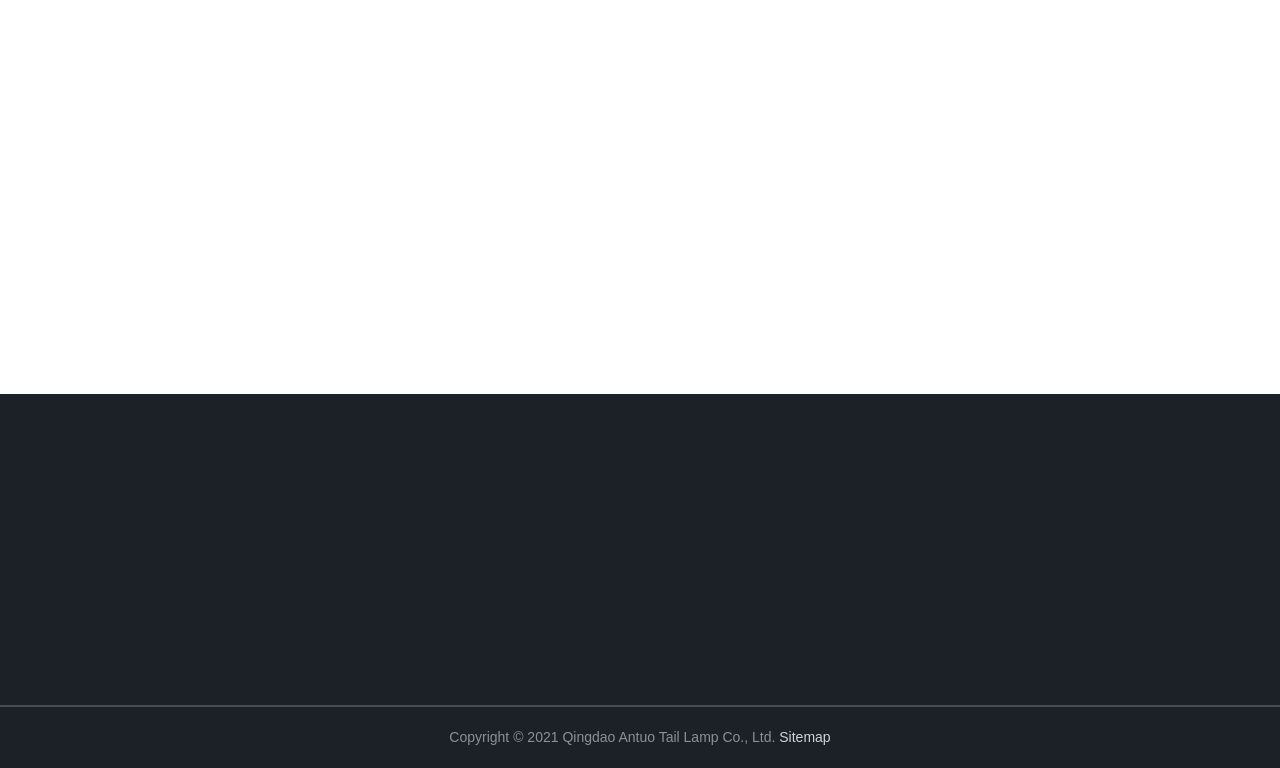What is the name of the person arrested on November 2?
Please provide a single word or phrase as your answer based on the screenshot.

Sean Curtin